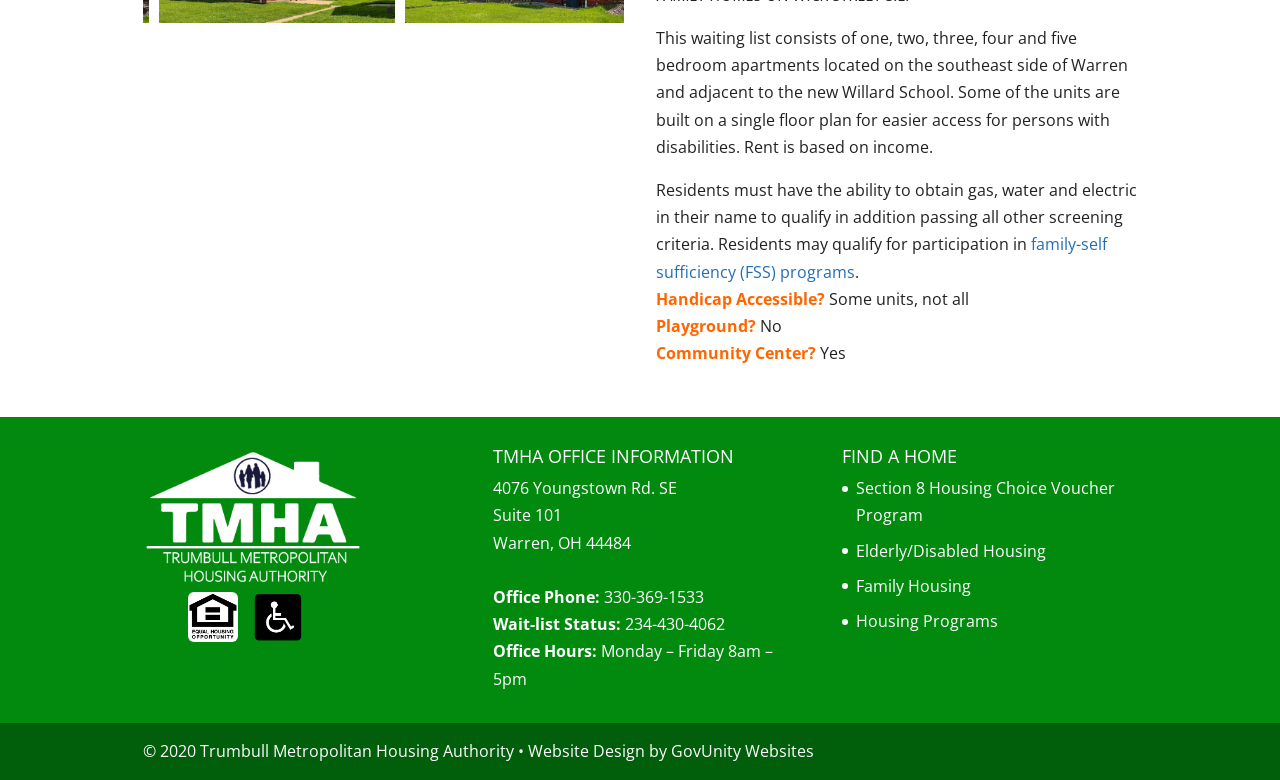Identify and provide the bounding box for the element described by: "Housing Programs".

[0.669, 0.782, 0.78, 0.81]